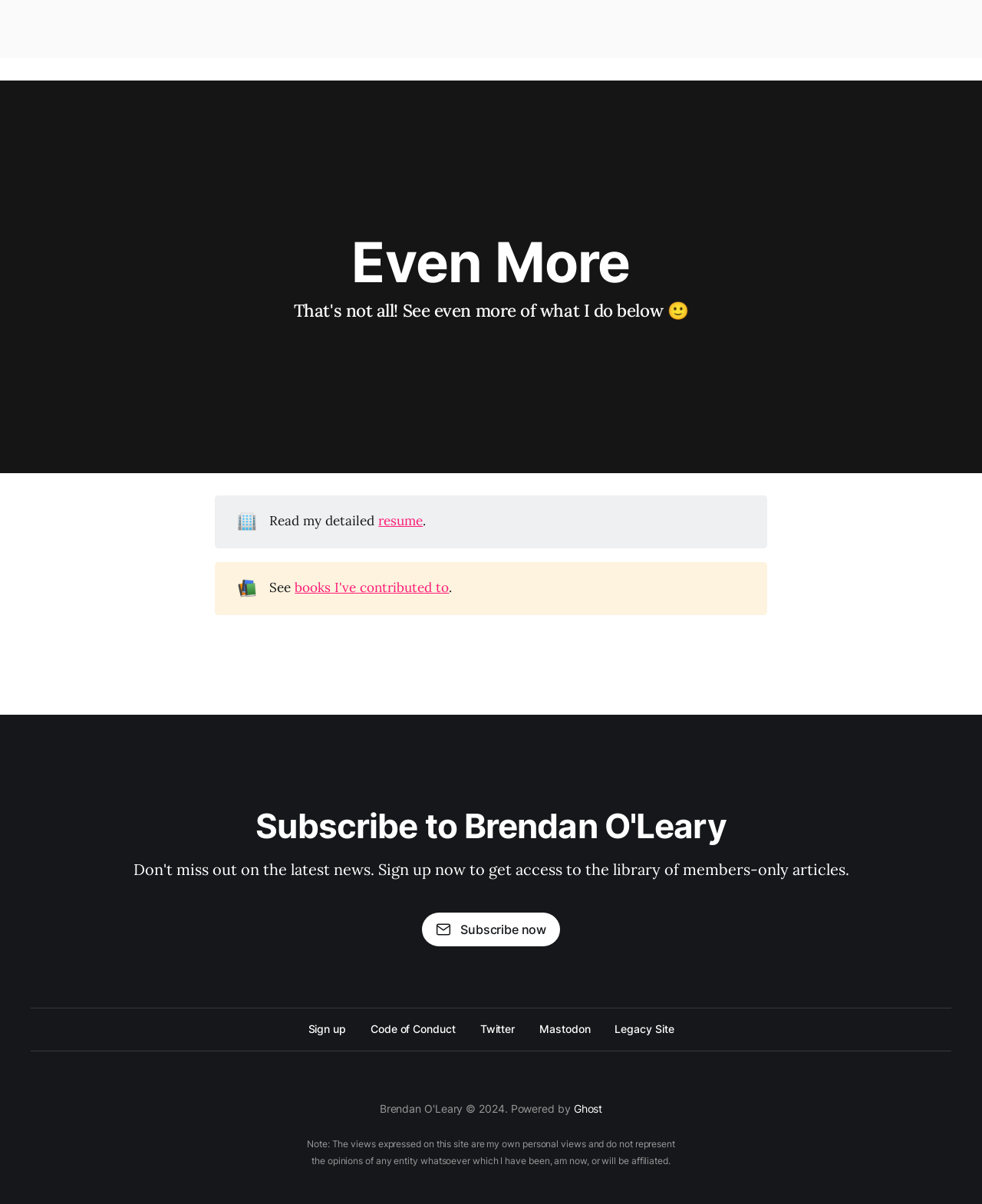Bounding box coordinates are specified in the format (top-left x, top-left y, bottom-right x, bottom-right y). All values are floating point numbers bounded between 0 and 1. Please provide the bounding box coordinate of the region this sentence describes: Applications & Industries

None